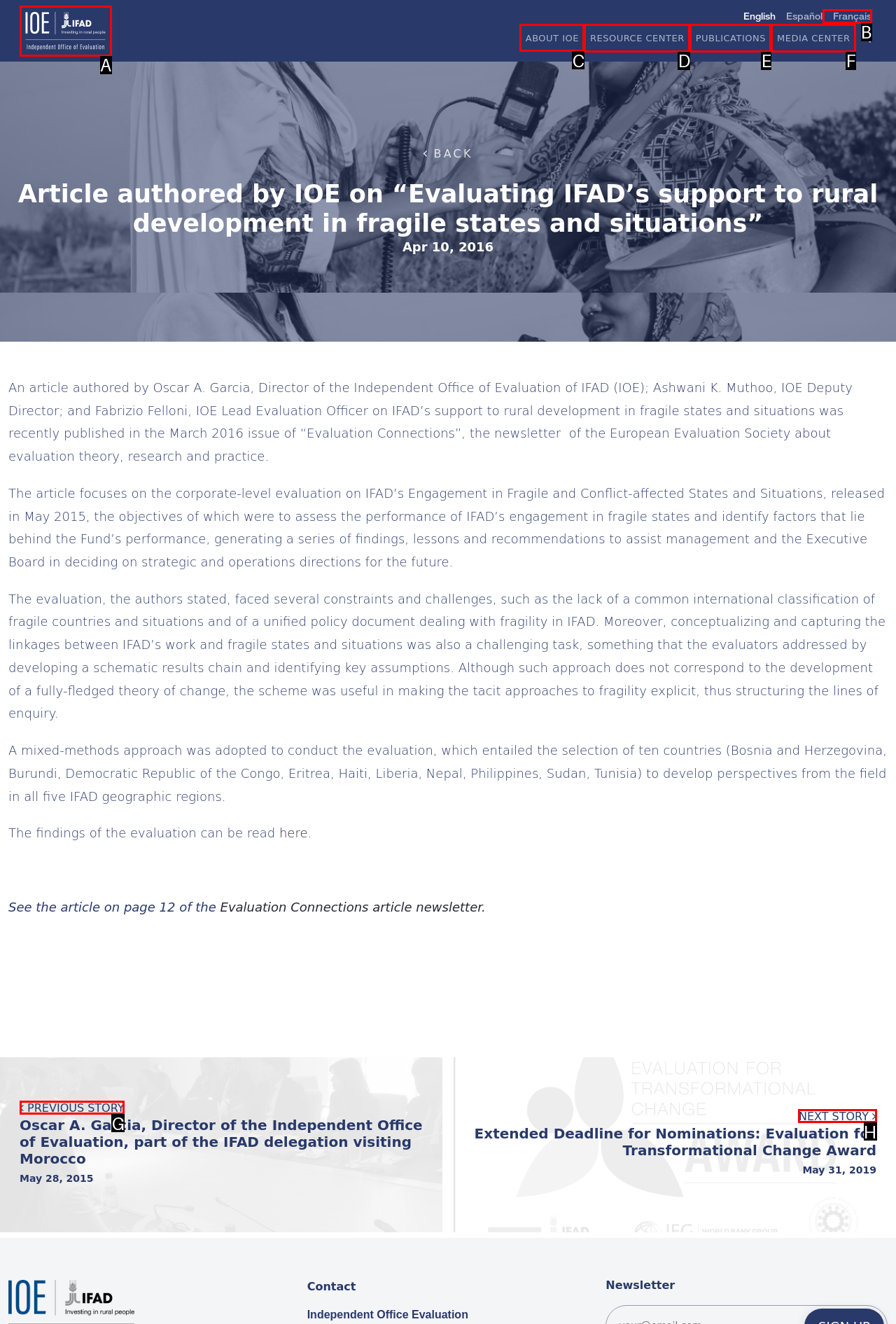Determine the HTML element to click for the instruction: Go to ABOUT IOE.
Answer with the letter corresponding to the correct choice from the provided options.

C